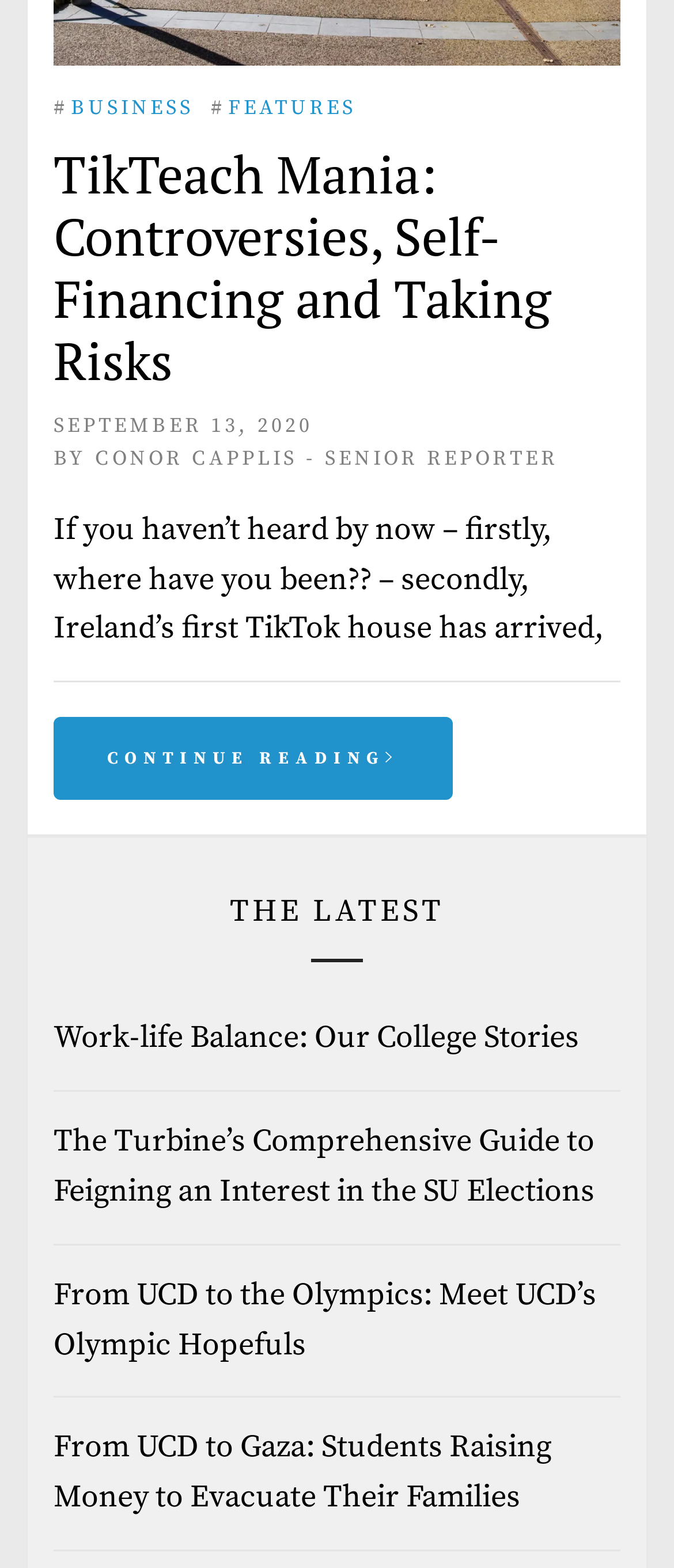Locate the coordinates of the bounding box for the clickable region that fulfills this instruction: "Visit 'Temporary Email'".

None